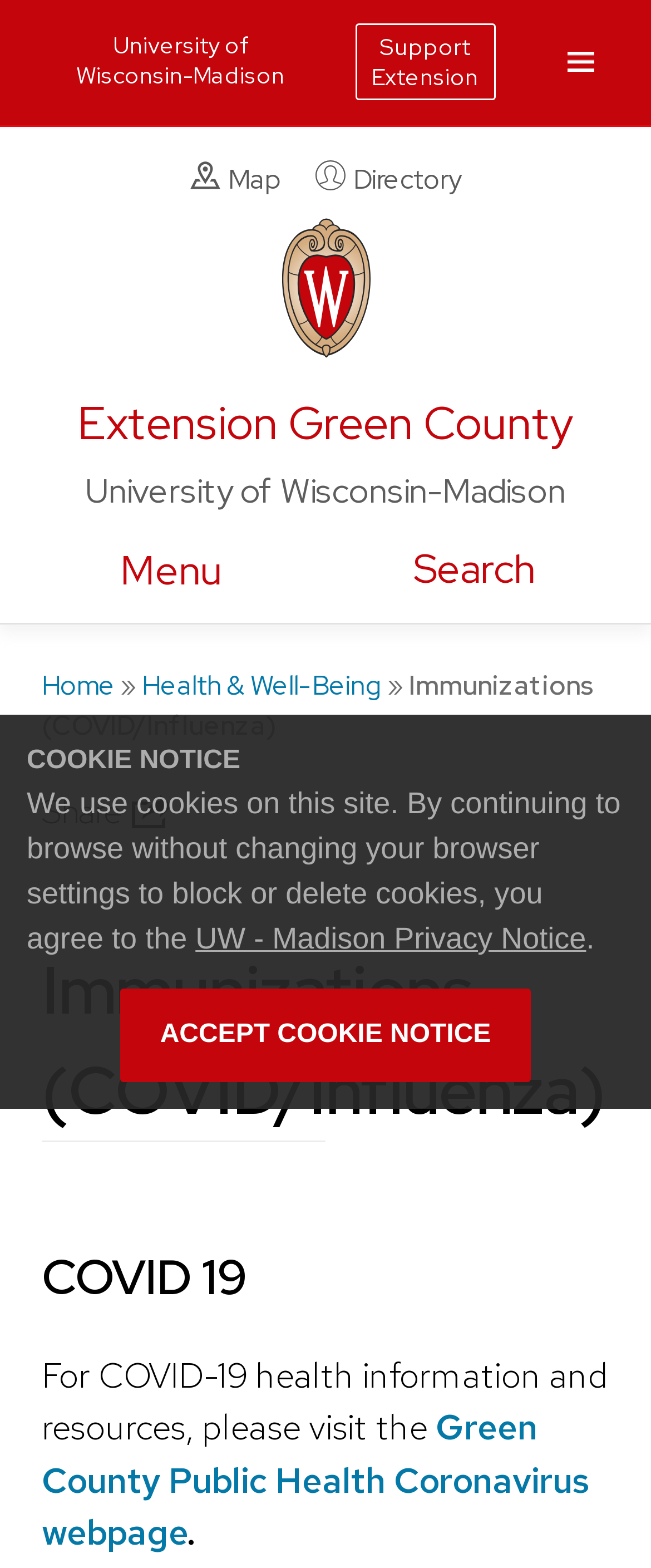What is the purpose of the button 'Accept cookie notice'?
Answer the question with a detailed explanation, including all necessary information.

I found the button 'Accept cookie notice' under the dialog 'COOKIE NOTICE'. The text 'We use cookies on this site...' and the presence of this button suggest that its purpose is to accept cookies.